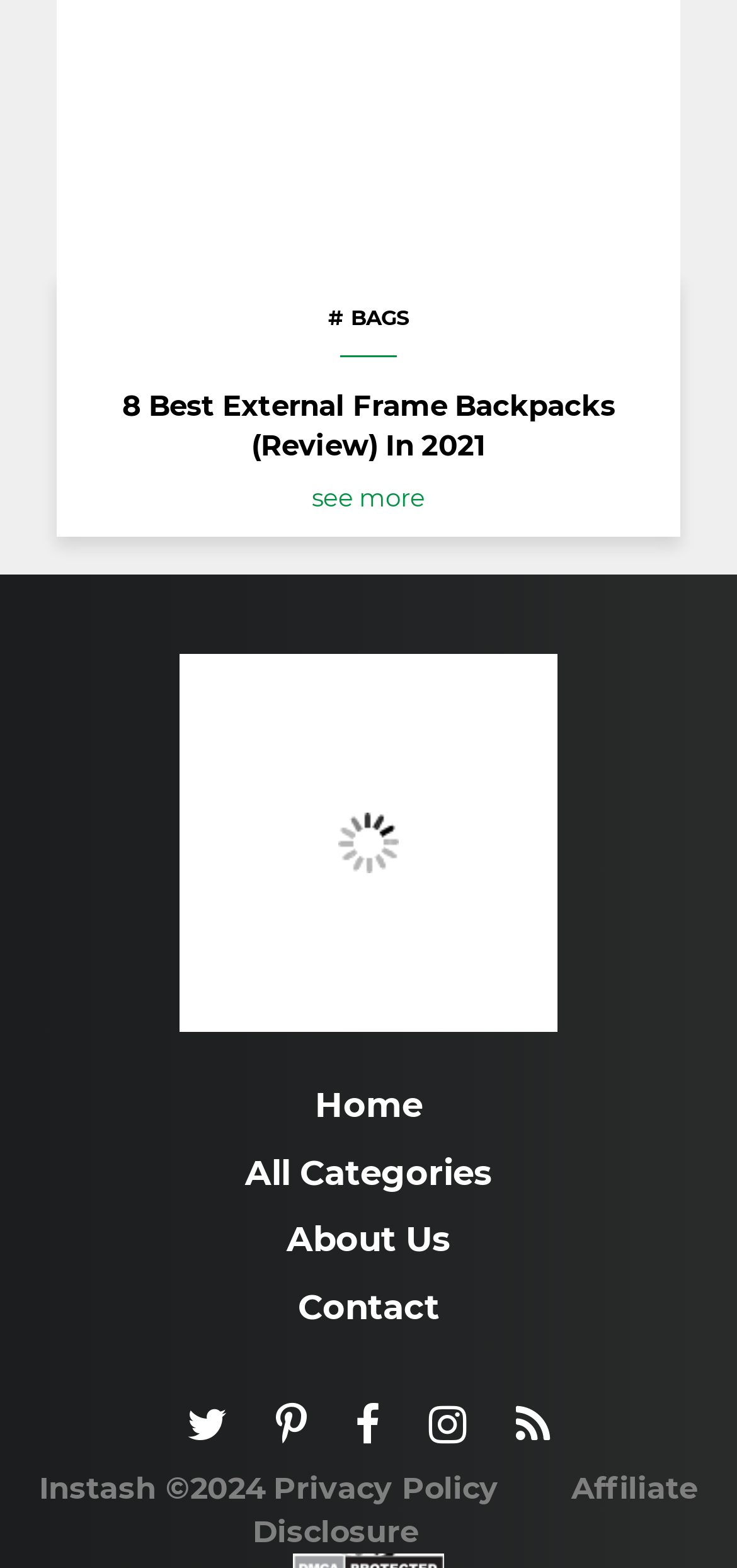How many links are present in the footer section?
Use the information from the image to give a detailed answer to the question.

The footer section contains links to 'Home', 'All Categories', 'About Us', 'Contact', 'Privacy Policy', and 'Affiliate Disclosure', which totals to 6 links.